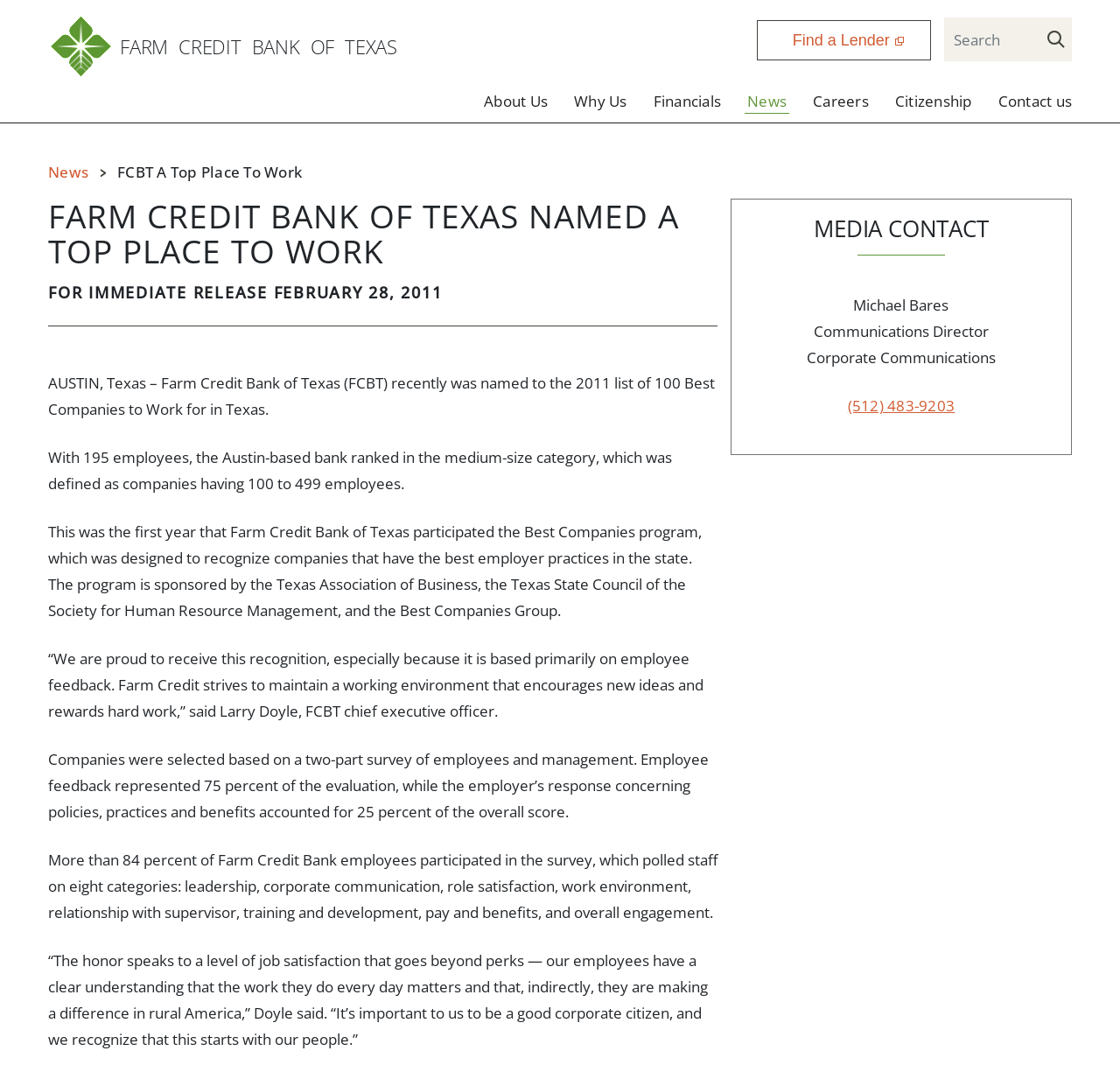Please find the bounding box coordinates of the section that needs to be clicked to achieve this instruction: "Click on the TriCloudIt logo".

None